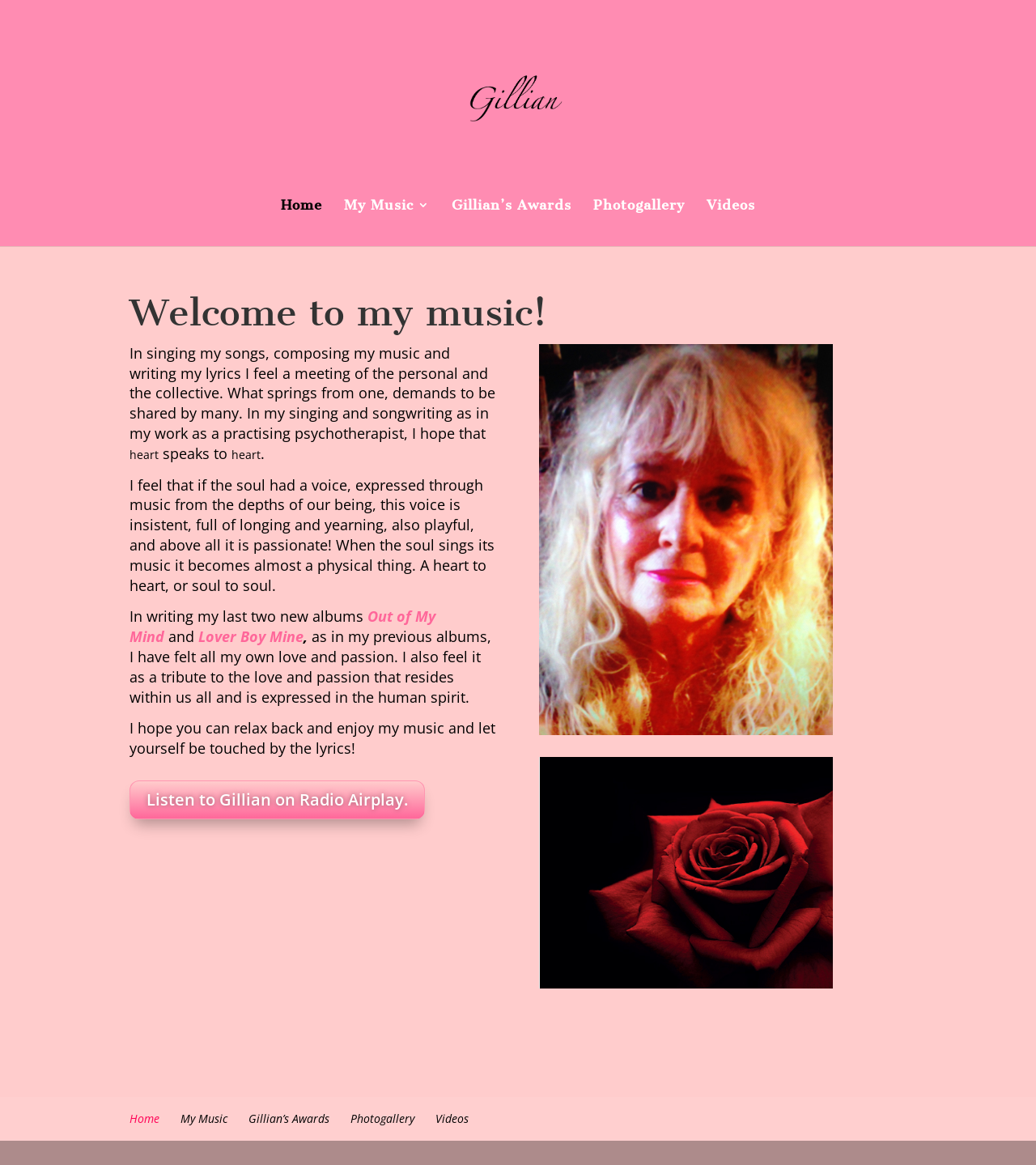Write a detailed summary of the webpage.

The webpage is about Gillian Patterson, a jazz musician, singer, songwriter, and writer. At the top, there is a large image of Gillian Patterson, accompanied by a link with her name. Below this, there is a navigation menu with five links: Home, My Music 3, Gillian's Awards, Photogallery, and Videos.

The main content of the page is an article that welcomes visitors to Gillian's music. The article starts with a heading "Welcome to my music!" followed by a brief introduction to Gillian's music and songwriting. The text explains how her music is a meeting of the personal and collective, and how it speaks to the heart. 

There are two paragraphs of text that describe Gillian's music and songwriting process, mentioning her passion and longing. The text also mentions her two new albums, "Out of My Mind" and "Lover Boy Mine", with links to each album. 

At the bottom of the article, there is a call to action, encouraging visitors to relax and enjoy Gillian's music. There are also two links to listen to Gillian on Radio Airplay, and two images, possibly album covers or promotional photos. 

Finally, at the very bottom of the page, there is a repeated navigation menu with the same five links as at the top.